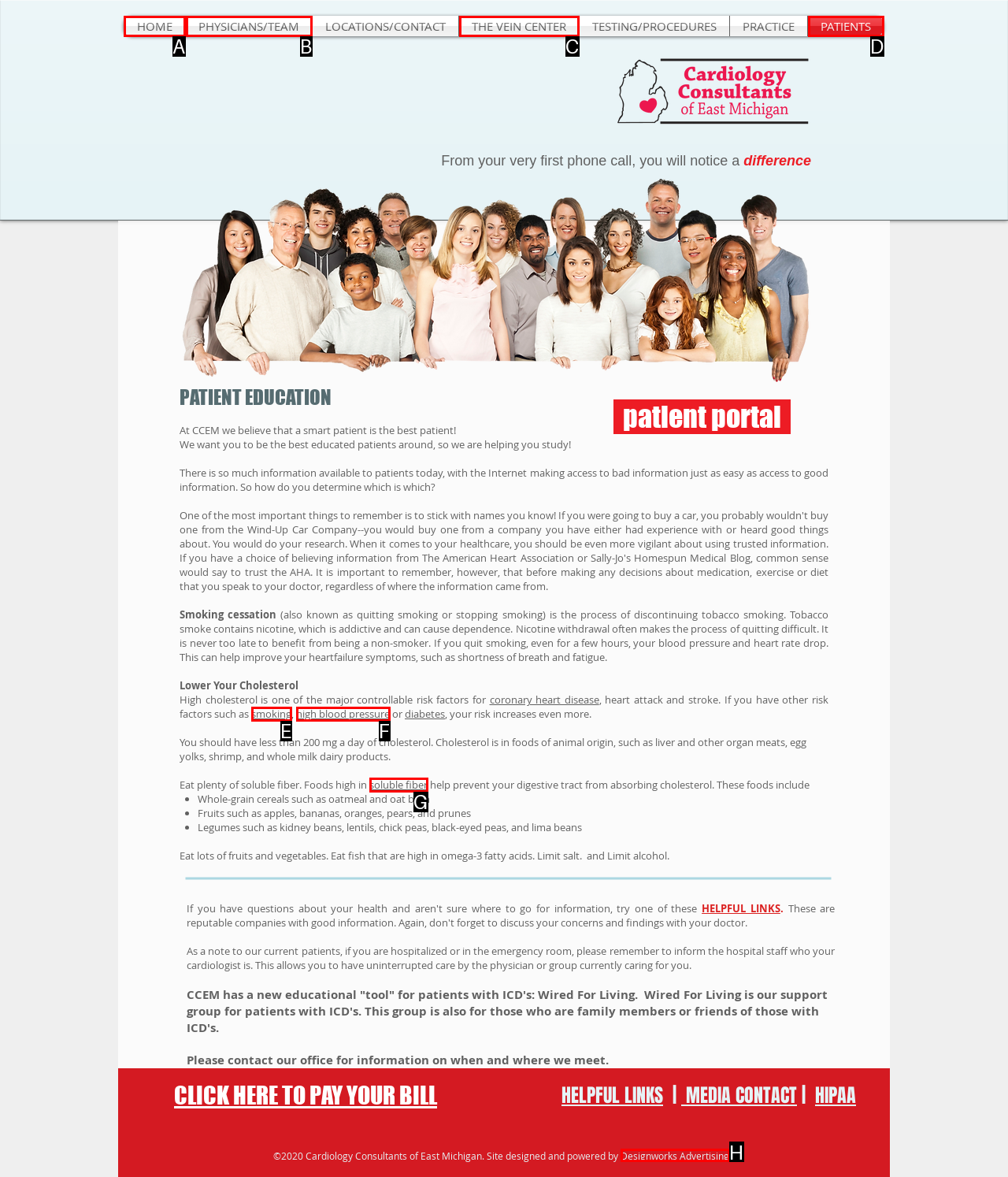Which HTML element among the options matches this description: THE VEIN CENTER? Answer with the letter representing your choice.

C